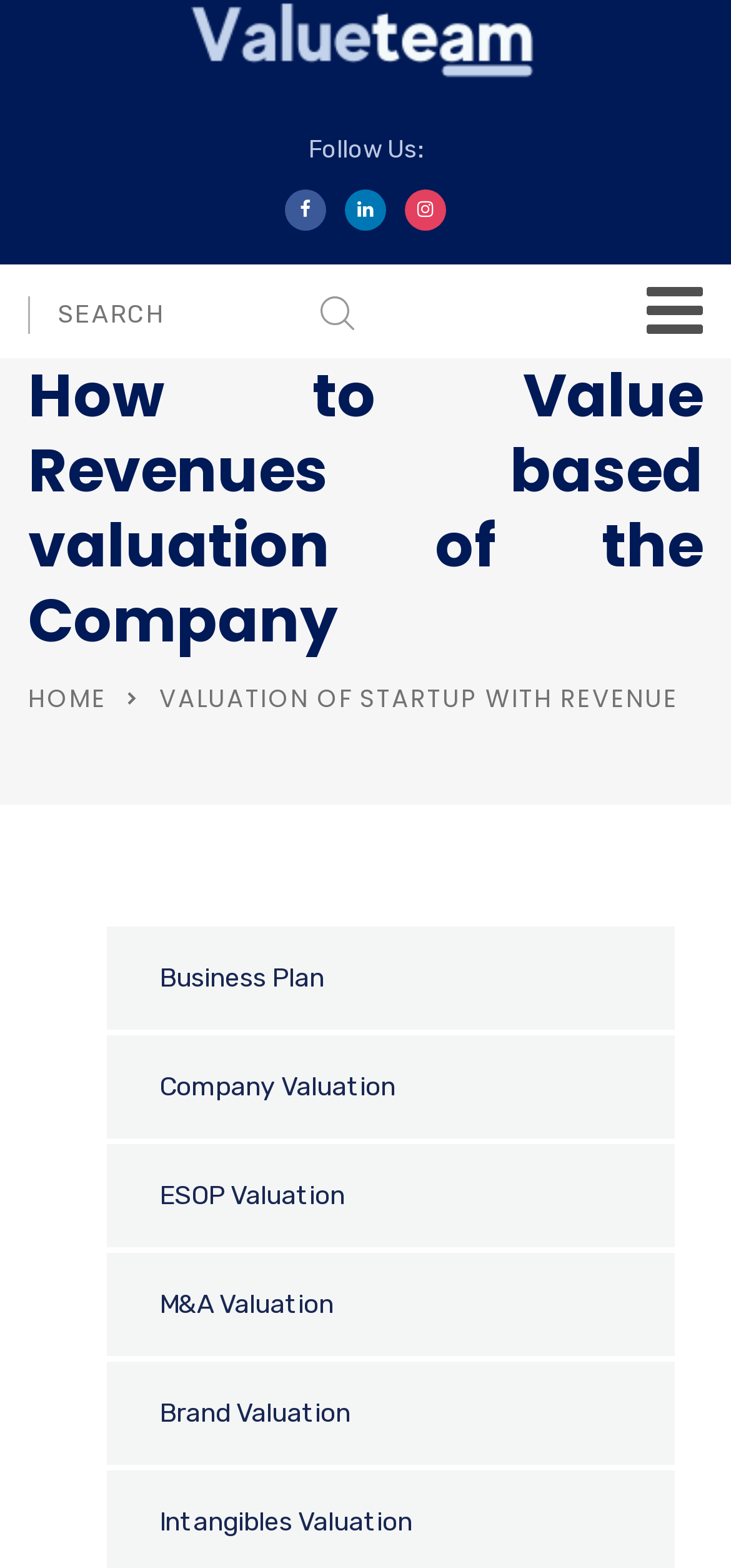What is the logo positioned at the top of the webpage?
Answer with a single word or phrase, using the screenshot for reference.

Top left